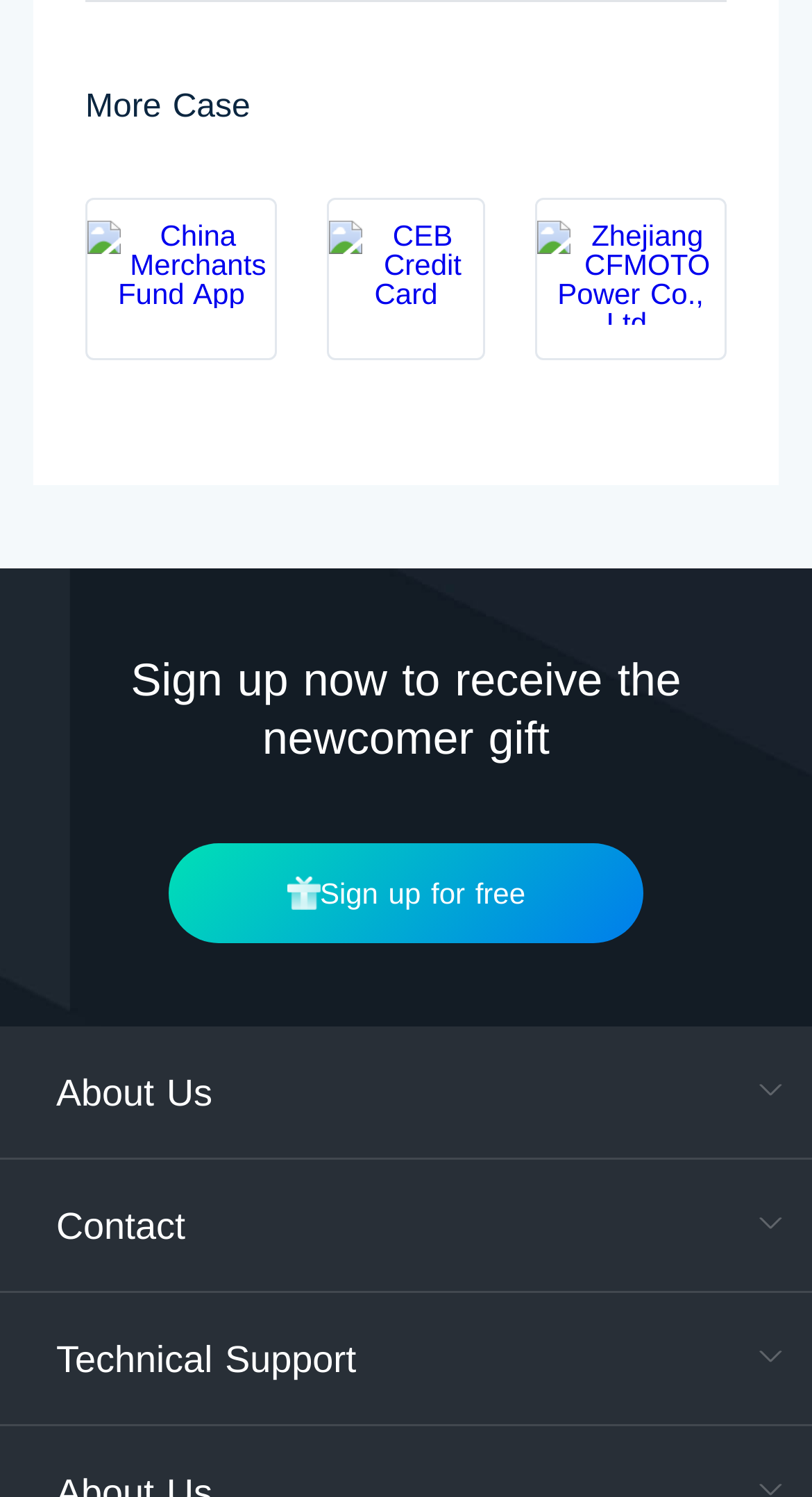Please reply with a single word or brief phrase to the question: 
What is the text above the 'Sign up for free' button?

Sign up now to receive the newcomer gift